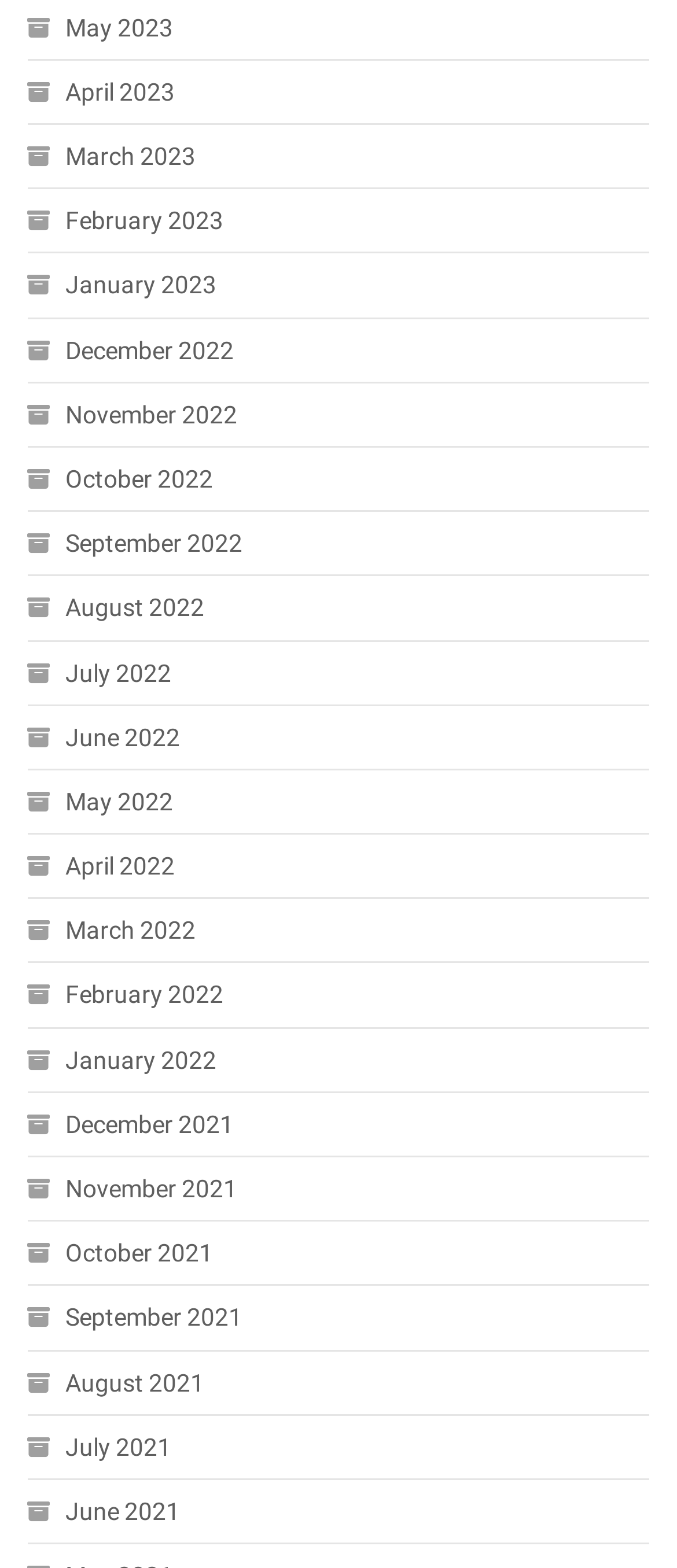Based on what you see in the screenshot, provide a thorough answer to this question: How many months are listed in 2022?

I counted the number of links with the year '2022' in the label. There are 12 links with the year '2022', one for each month of the year.